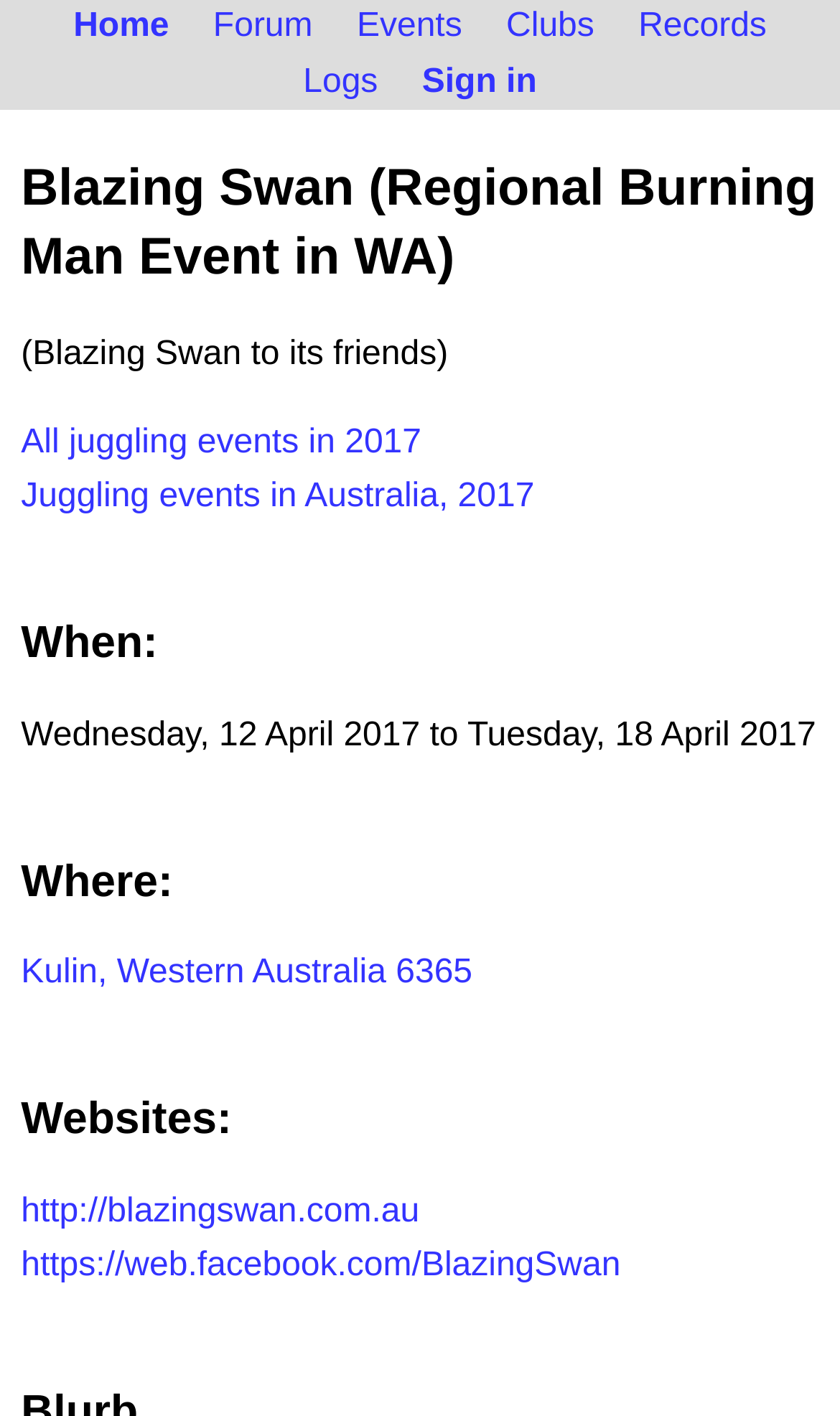Determine the bounding box coordinates for the clickable element to execute this instruction: "visit Blazing Swan website". Provide the coordinates as four float numbers between 0 and 1, i.e., [left, top, right, bottom].

[0.025, 0.843, 0.499, 0.868]